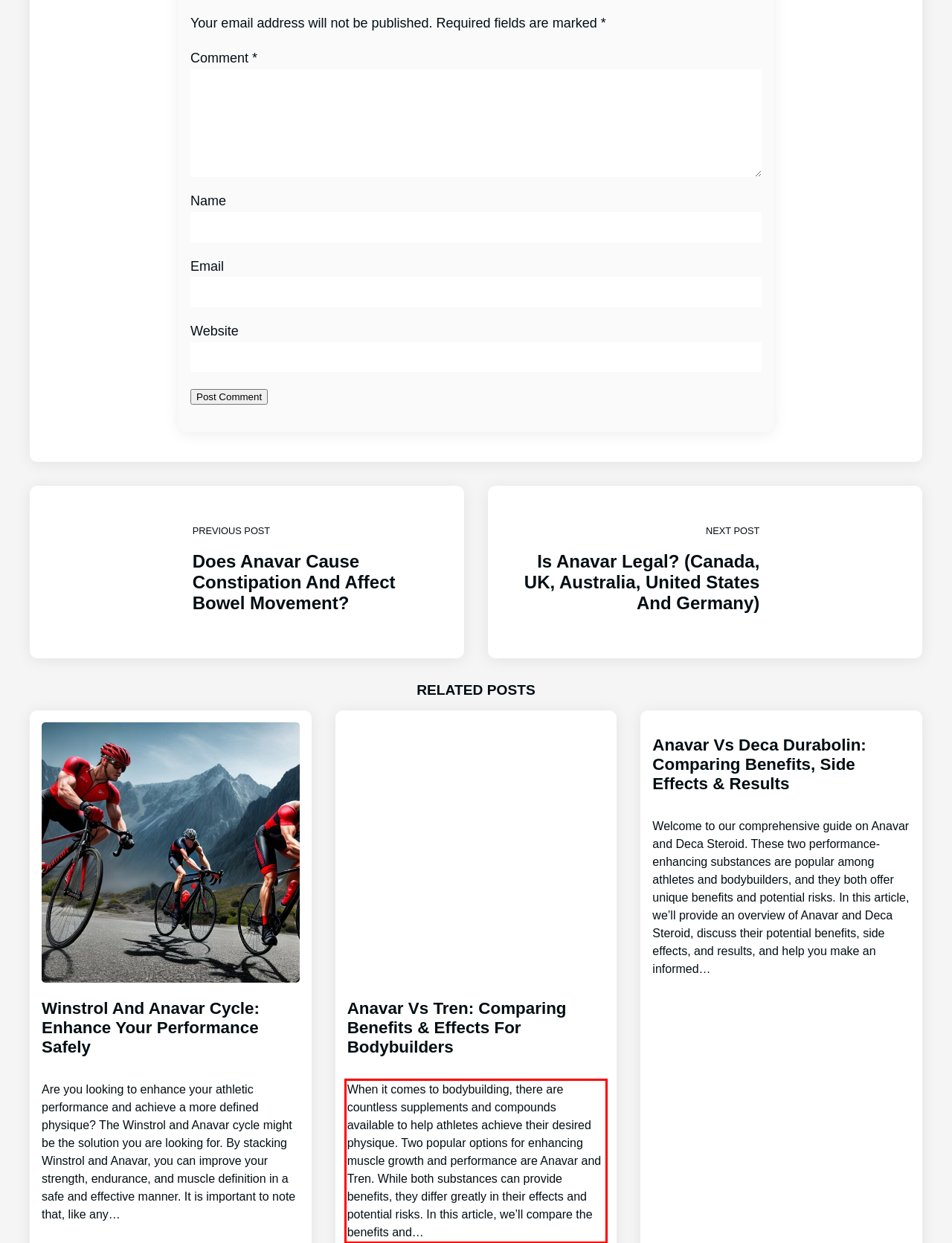Within the screenshot of the webpage, locate the red bounding box and use OCR to identify and provide the text content inside it.

When it comes to bodybuilding, there are countless supplements and compounds available to help athletes achieve their desired physique. Two popular options for enhancing muscle growth and performance are Anavar and Tren. While both substances can provide benefits, they differ greatly in their effects and potential risks. In this article, we’ll compare the benefits and…